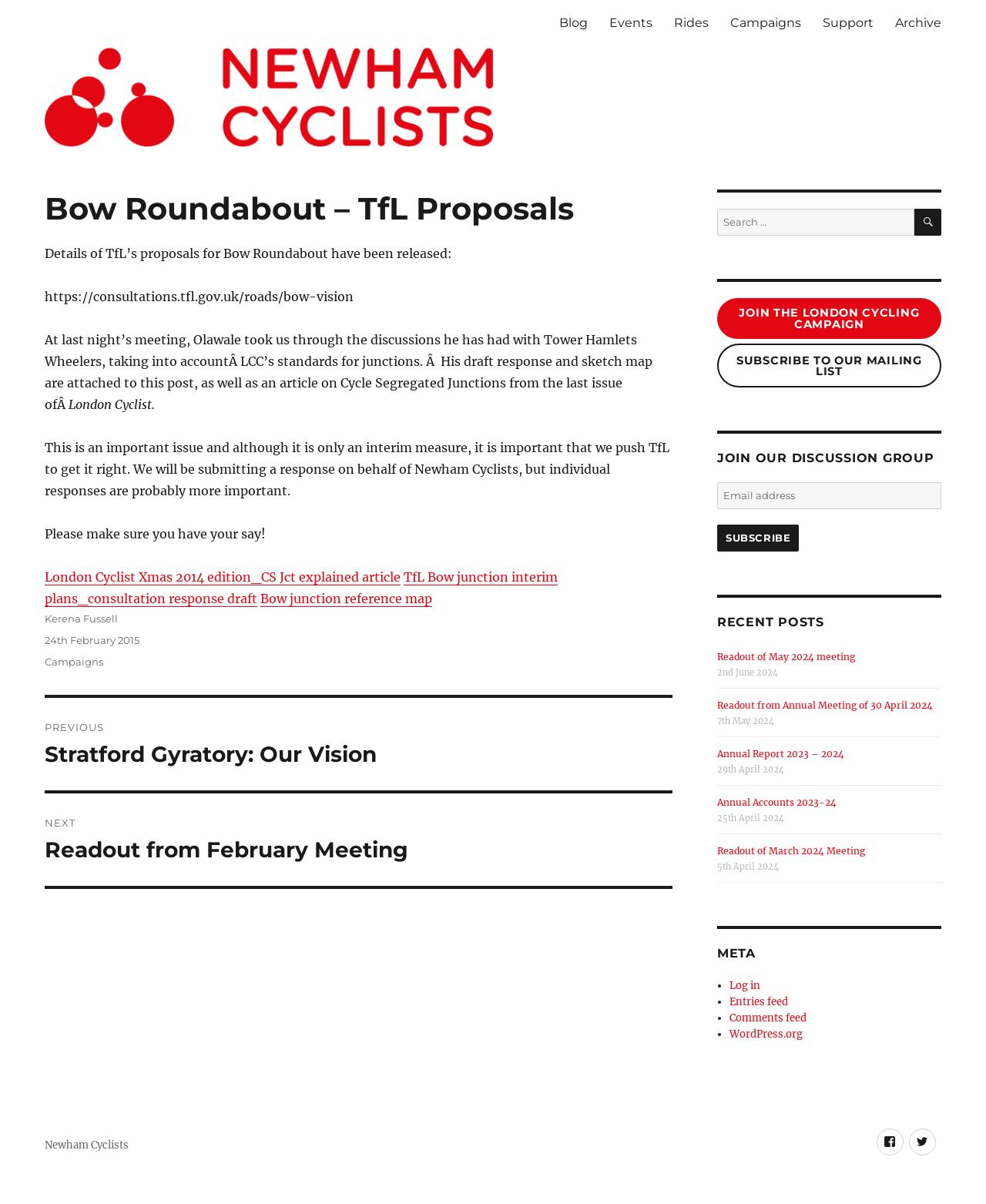What can be done on this webpage?
Based on the image, provide a one-word or brief-phrase response.

Read and comment on articles